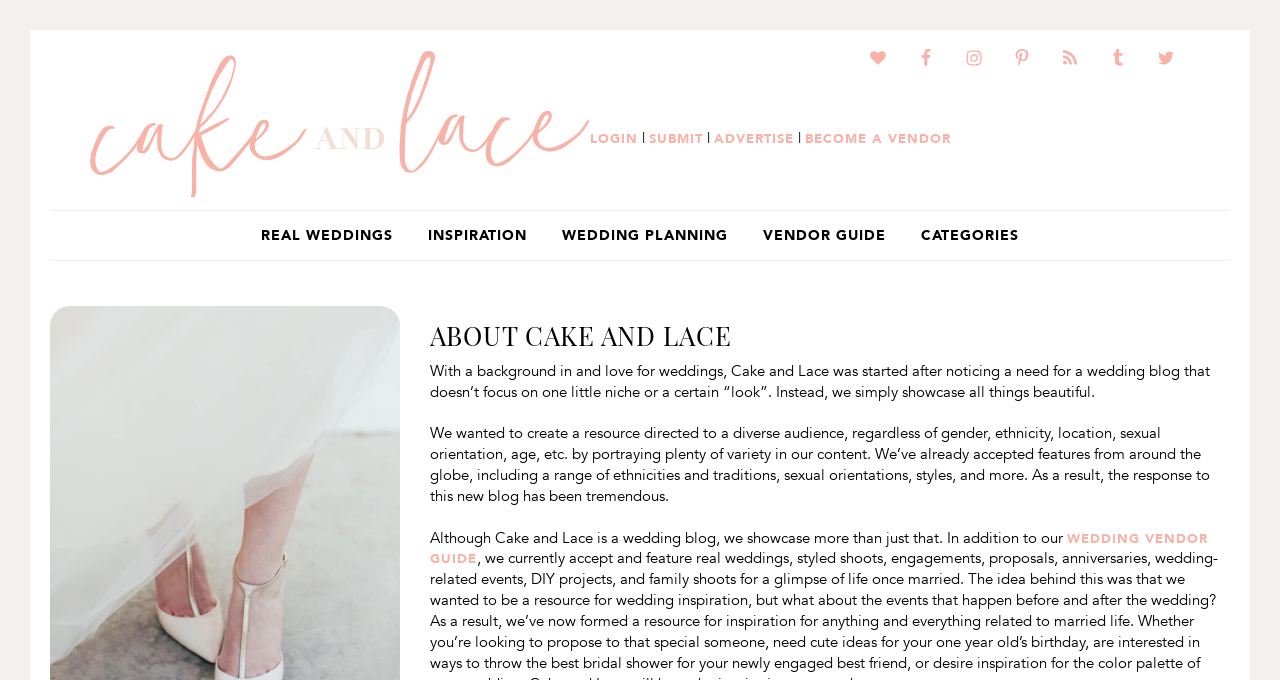Are there social media links on the webpage?
Using the information from the image, provide a comprehensive answer to the question.

The webpage features links to various social media platforms, including Bloglovin', Facebook, Instagram, Pinterest, RSS, Tumblr, and Twitter, which are located at the top of the webpage and are accompanied by their respective icons.